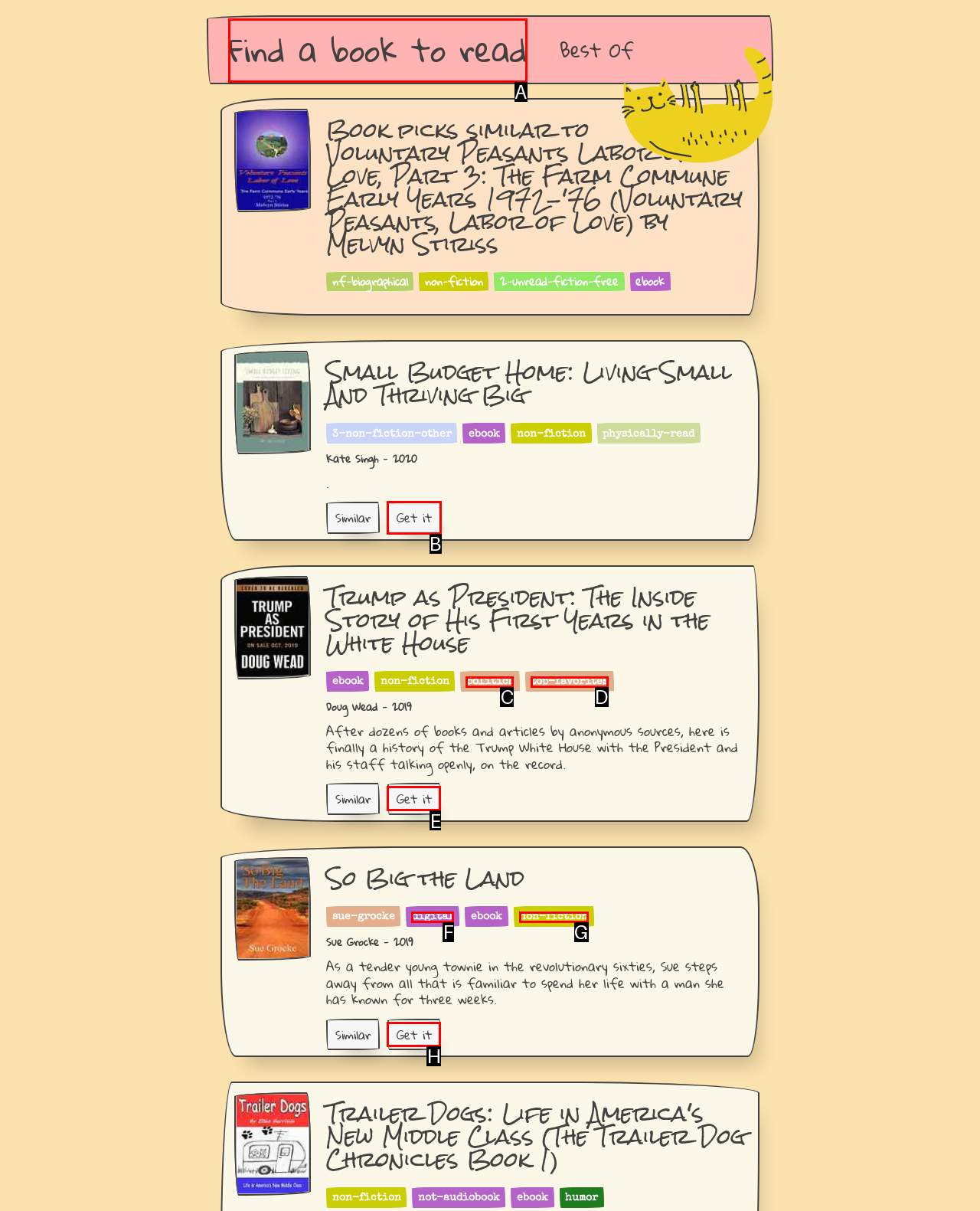Indicate the HTML element to be clicked to accomplish this task: Get the book similar to Voluntary Peasants Labor of Love Respond using the letter of the correct option.

B